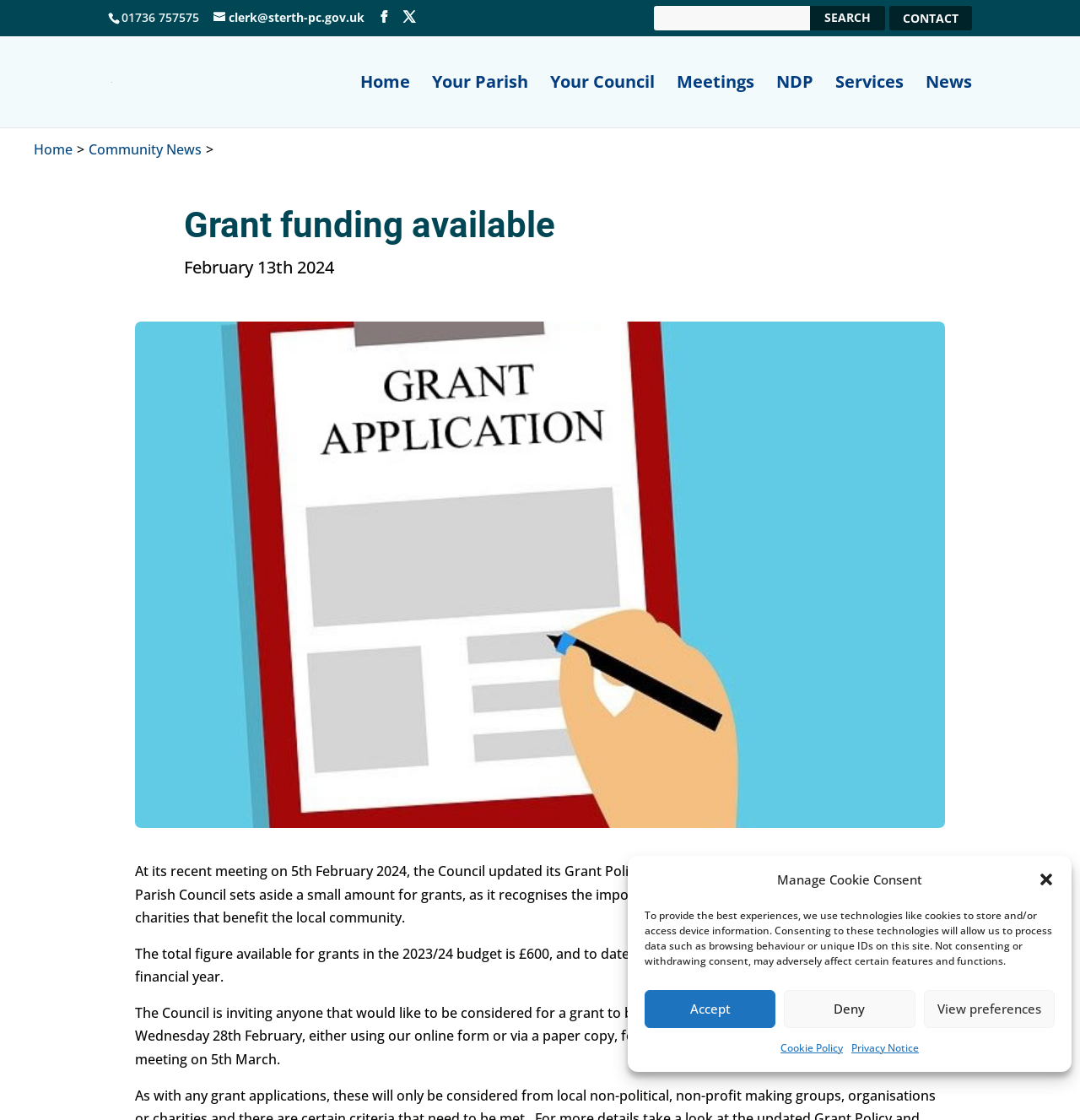Locate the bounding box of the UI element based on this description: "Community News". Provide four float numbers between 0 and 1 as [left, top, right, bottom].

[0.082, 0.125, 0.187, 0.142]